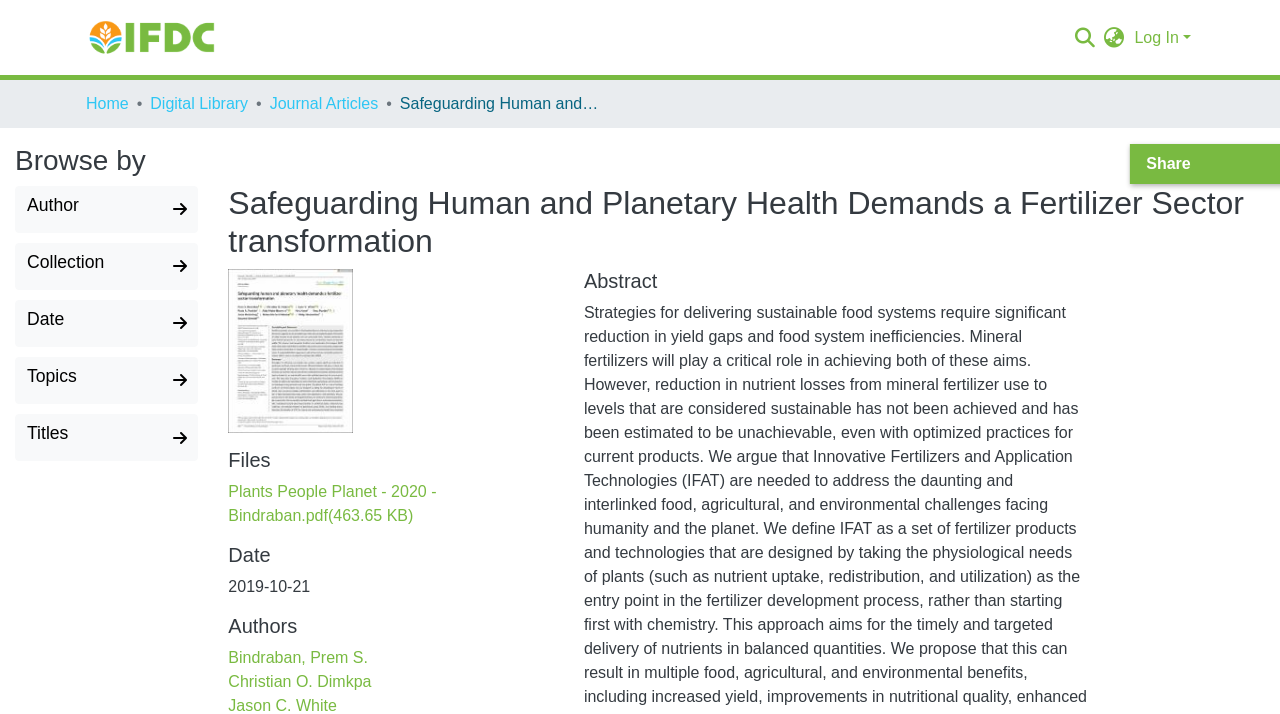Identify the bounding box coordinates of the part that should be clicked to carry out this instruction: "Log in to the system".

[0.883, 0.041, 0.934, 0.064]